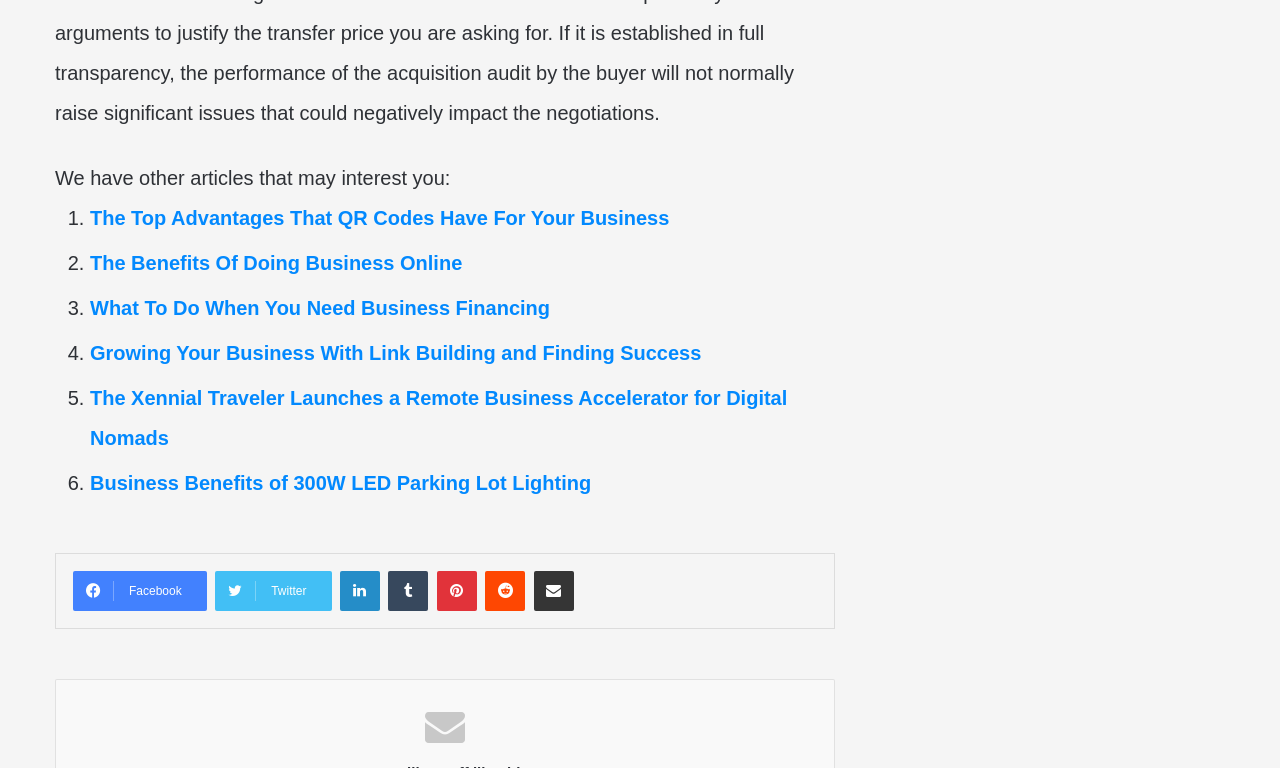Provide a brief response to the question using a single word or phrase: 
How many social media links are available?

6